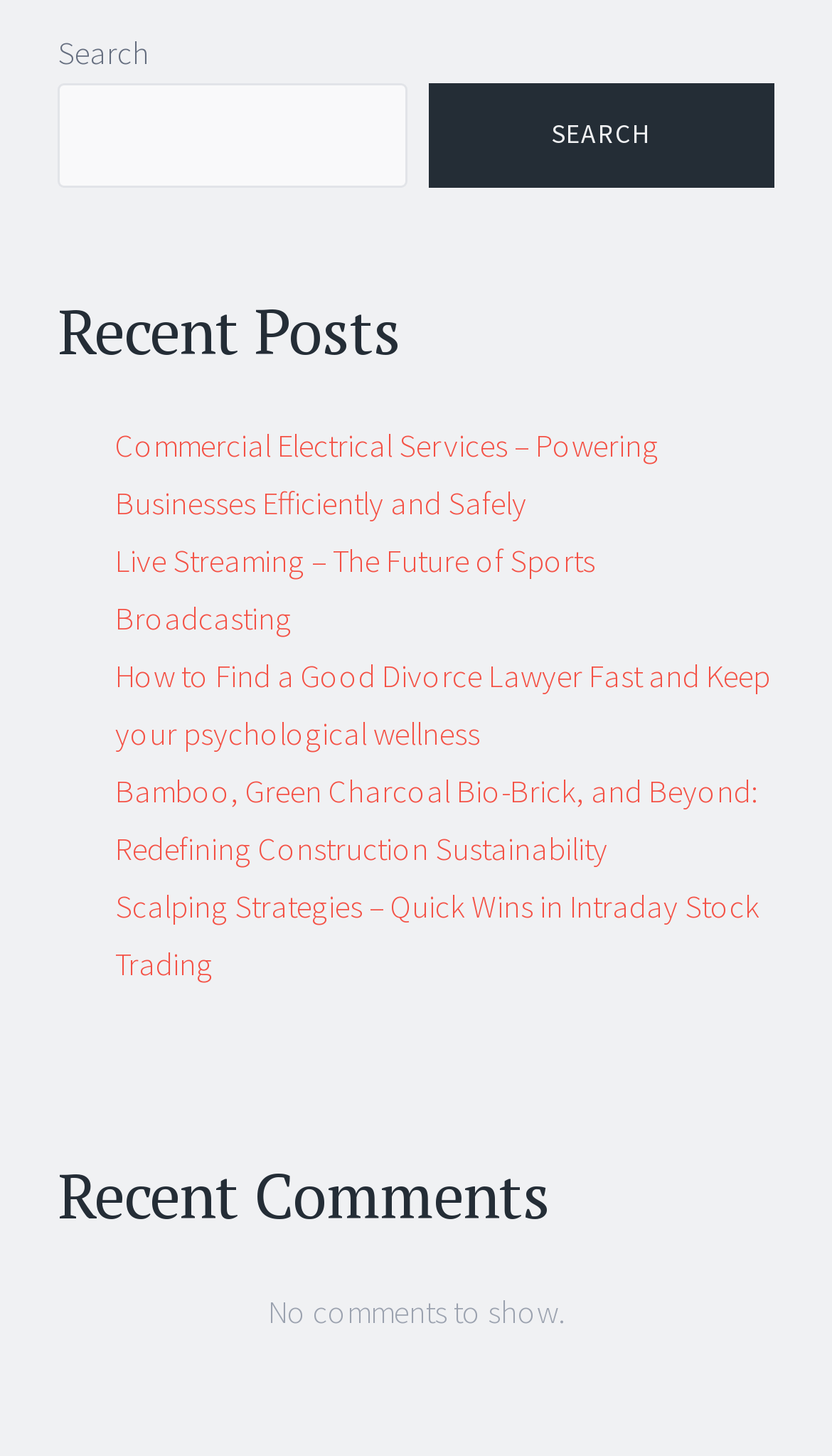Please locate the bounding box coordinates of the element's region that needs to be clicked to follow the instruction: "check the recent comments". The bounding box coordinates should be provided as four float numbers between 0 and 1, i.e., [left, top, right, bottom].

[0.069, 0.802, 0.931, 0.841]